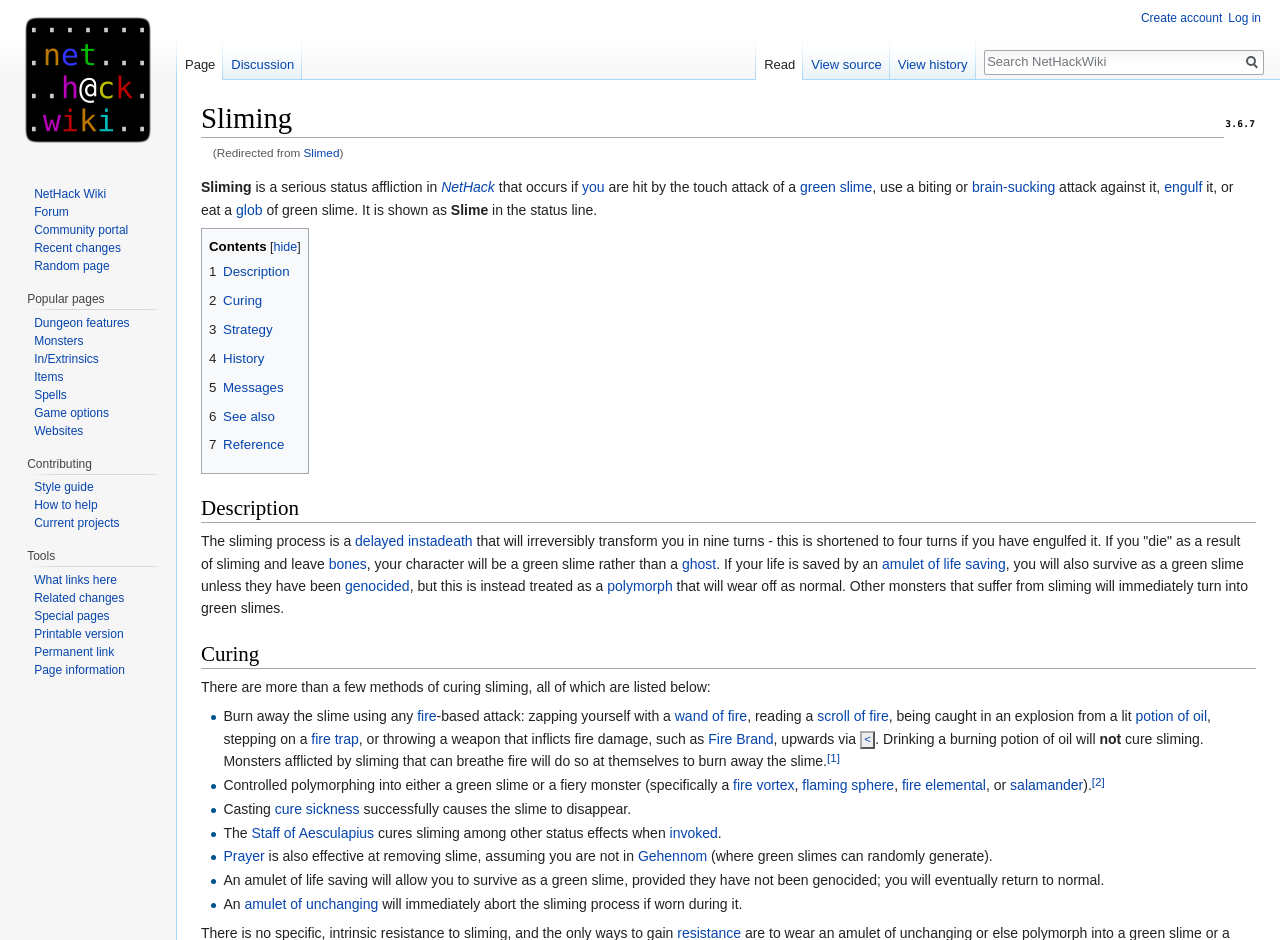What is sliming in NetHack?
Offer a detailed and exhaustive answer to the question.

Based on the webpage content, sliming is a serious status affliction in NetHack that occurs if you are hit by the touch attack of a green slime, use a biting or brain-sucking attack against it, or eat a glob of green slime.